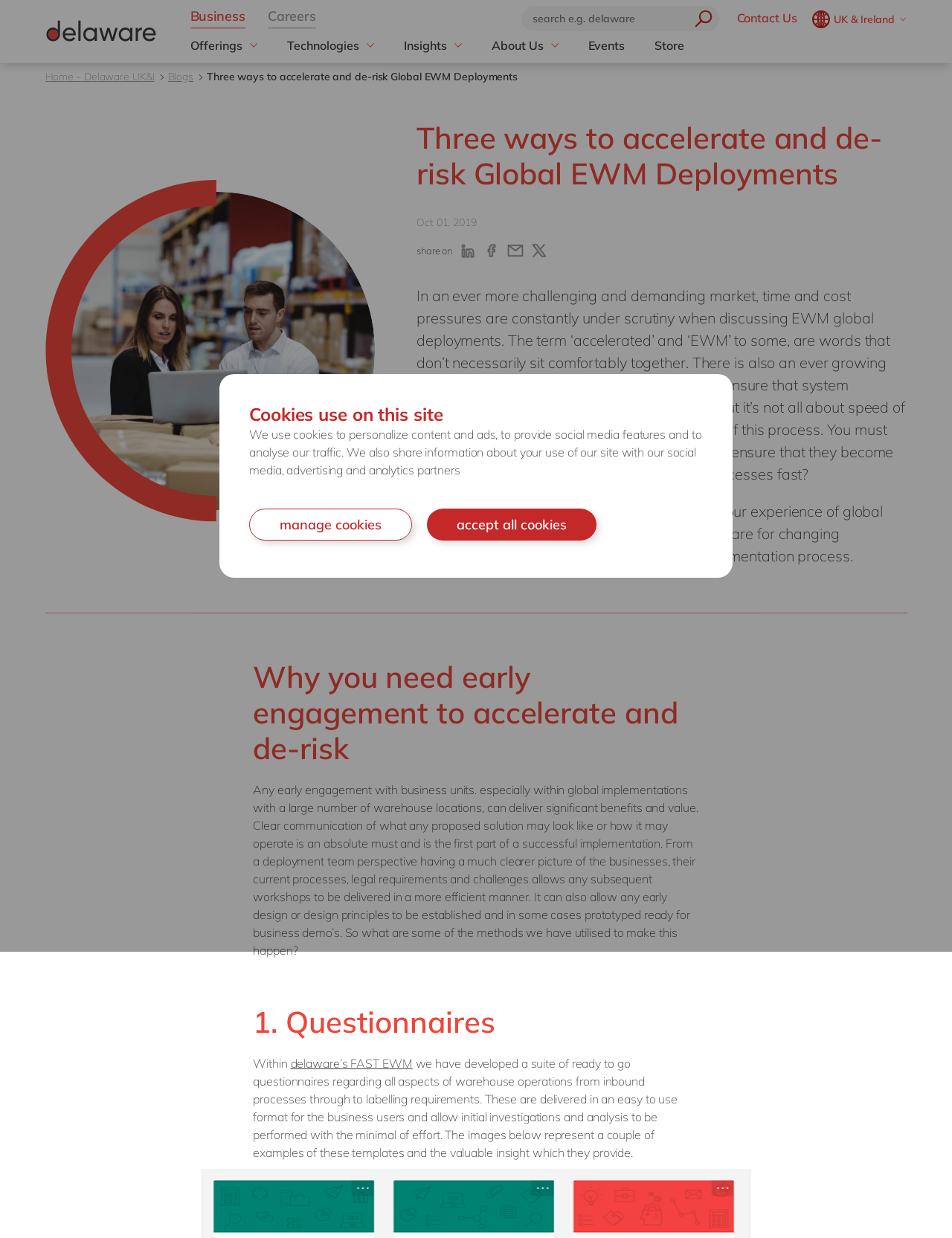What is the purpose of the search bar?
Answer the question using a single word or phrase, according to the image.

To search the website